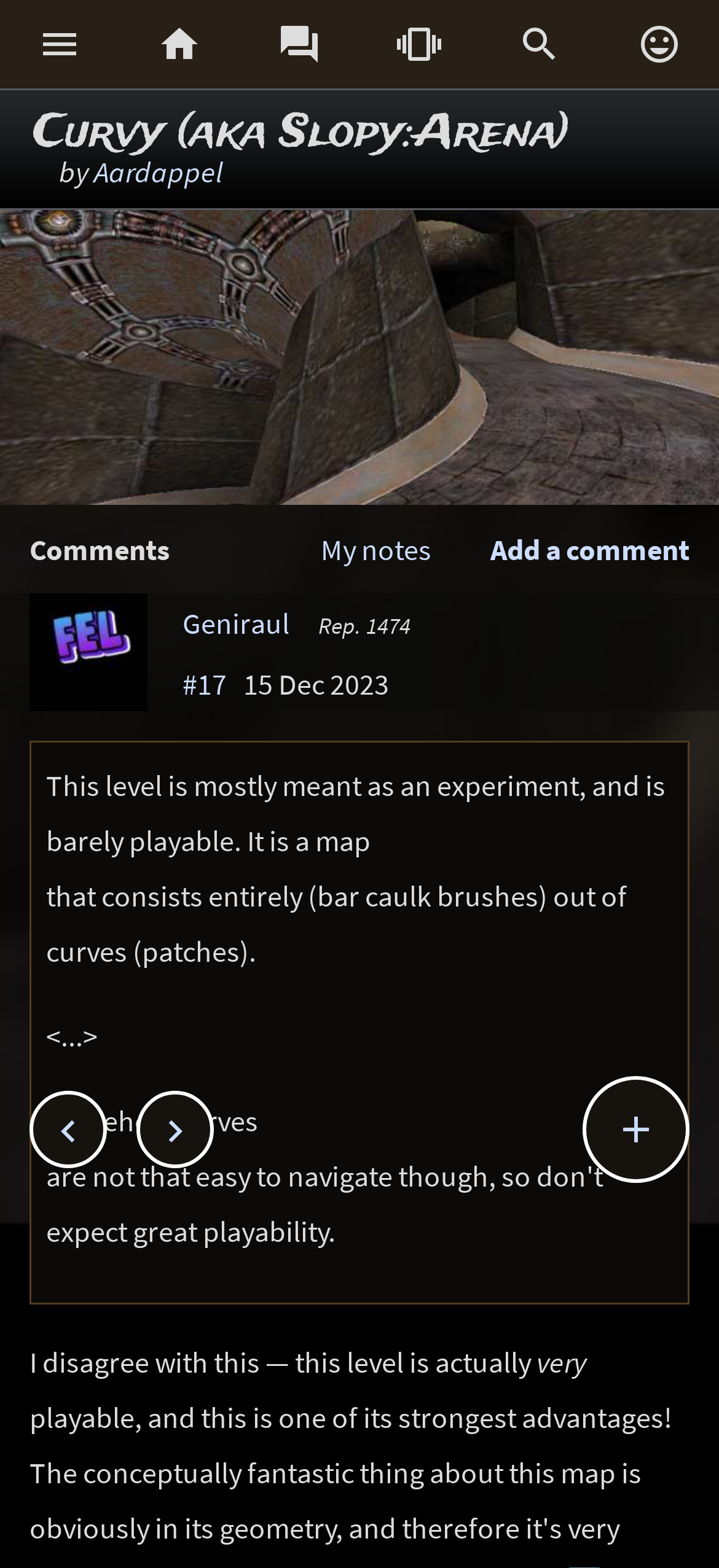What is the name of the map?
From the image, respond with a single word or phrase.

Curvy (aka Slopy:Arena)